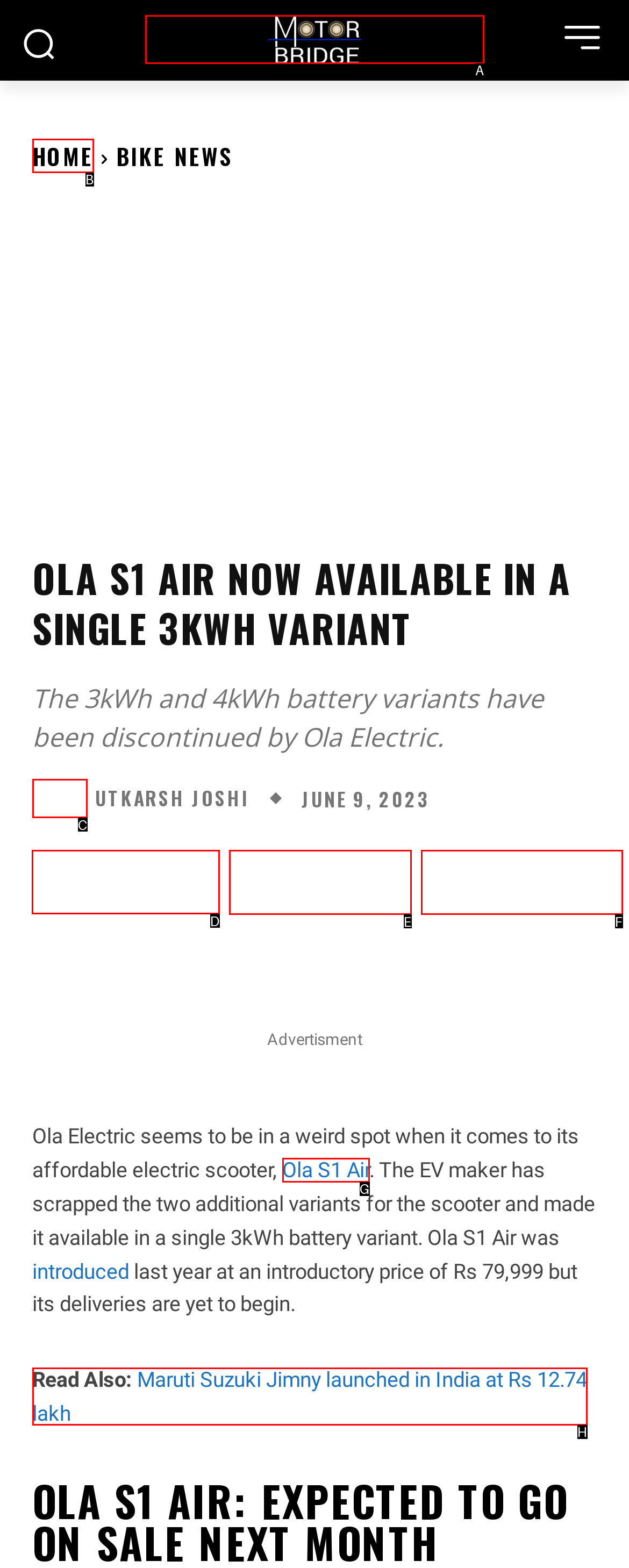Tell me the letter of the UI element to click in order to accomplish the following task: Check the Facebook link
Answer with the letter of the chosen option from the given choices directly.

D